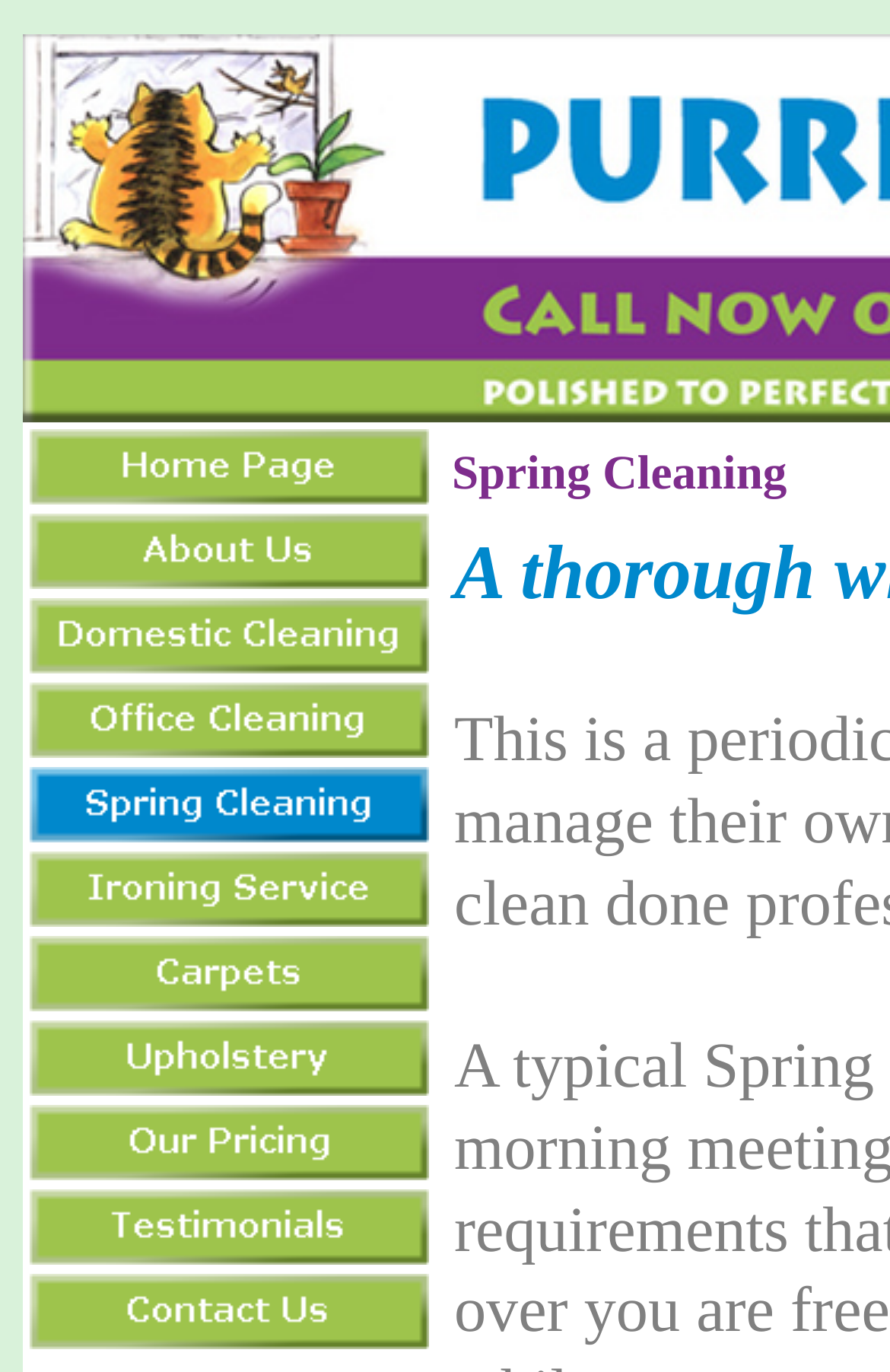What is the purpose of the Spring Cleaning service?
Please use the visual content to give a single word or phrase answer.

Luxury cleaning for regular clients